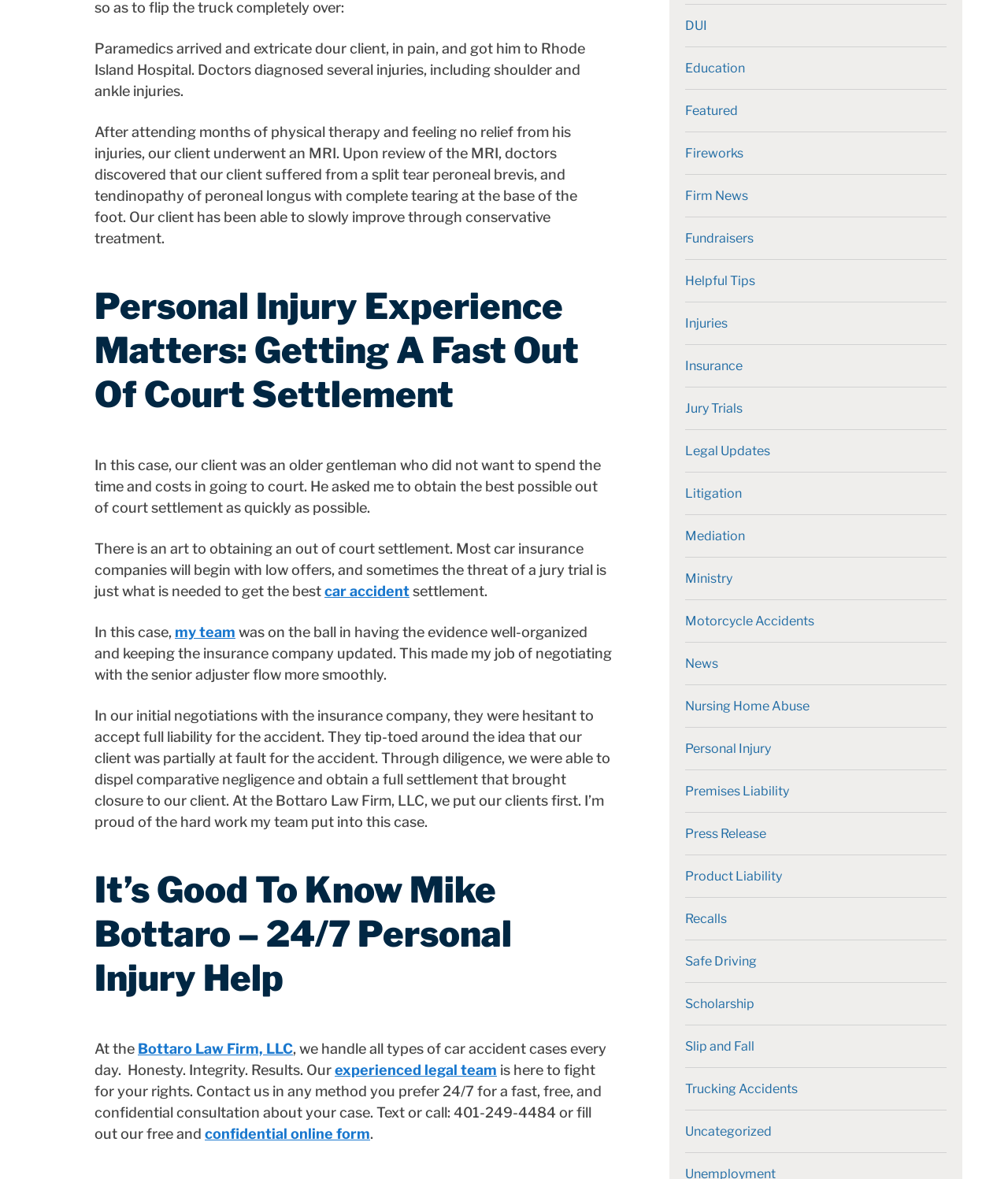What is the goal of the lawyer in the webpage?
Please provide a comprehensive and detailed answer to the question.

The webpage mentions that the client wanted to obtain the best possible out of court settlement as quickly as possible, and the lawyer's goal was to achieve this for the client.